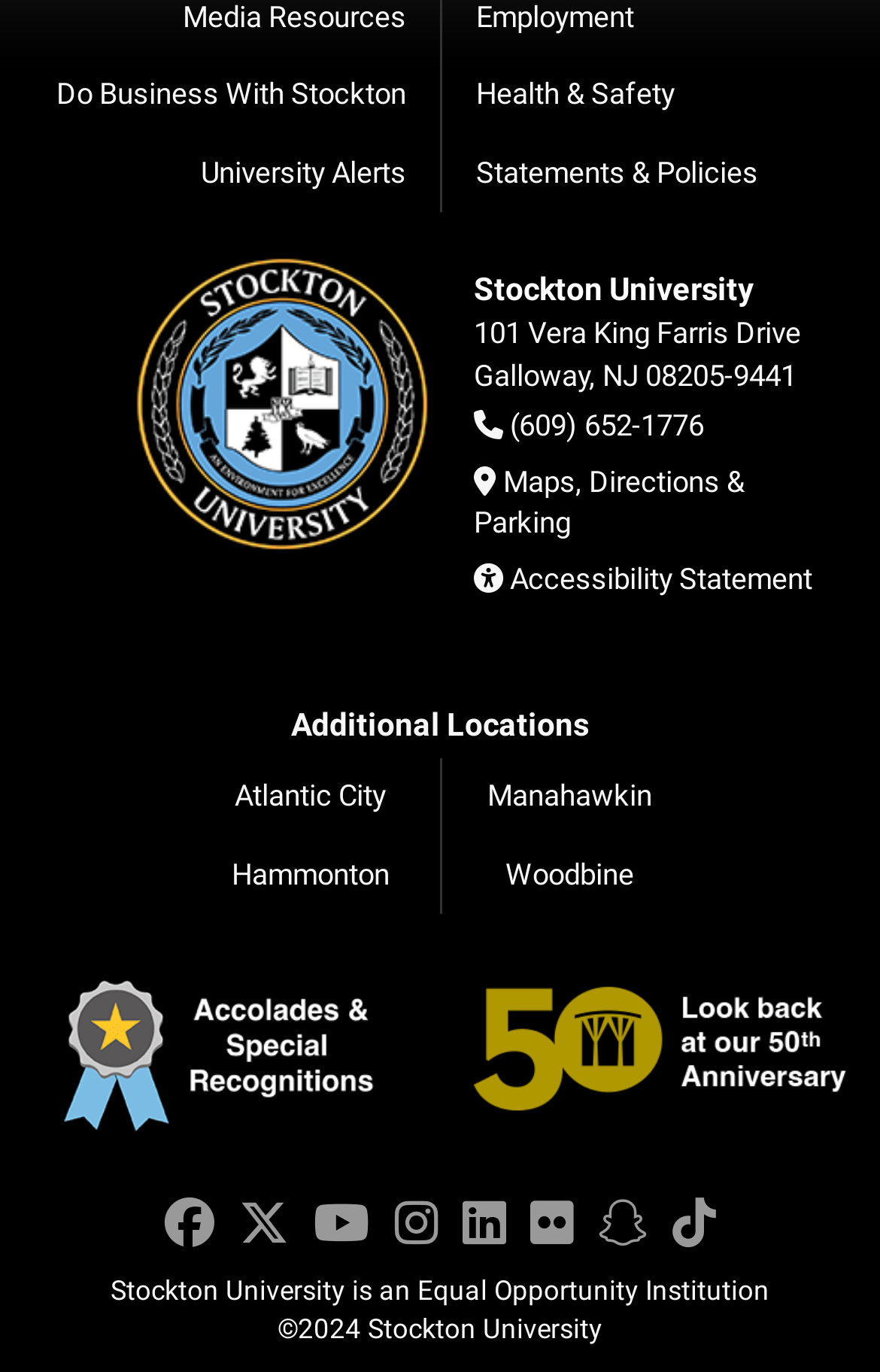Answer the following inquiry with a single word or phrase:
What is the phone number to call with Google Voice?

(609) 652-1776